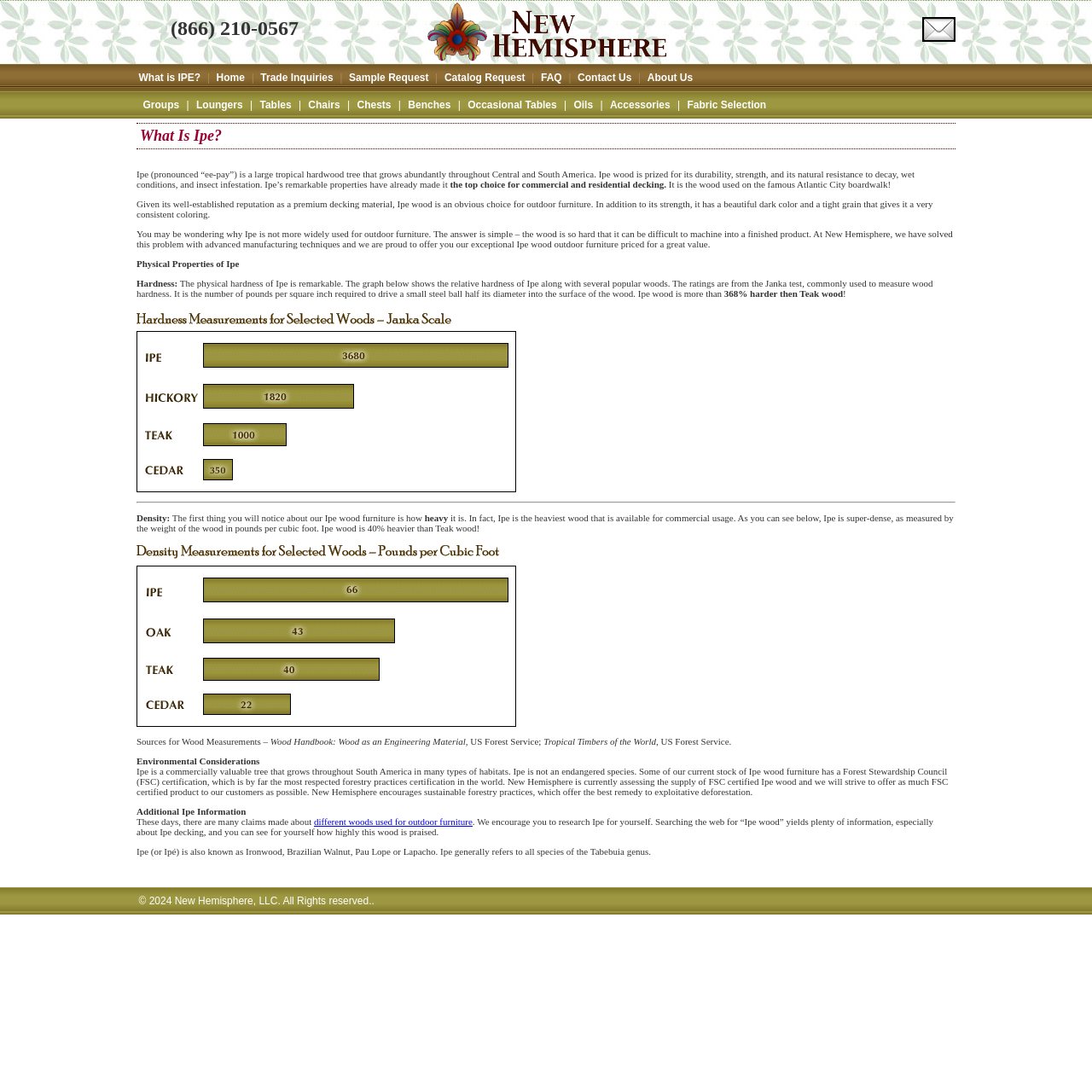Extract the bounding box coordinates of the UI element described: "Accessories". Provide the coordinates in the format [left, top, right, bottom] with values ranging from 0 to 1.

[0.559, 0.091, 0.614, 0.102]